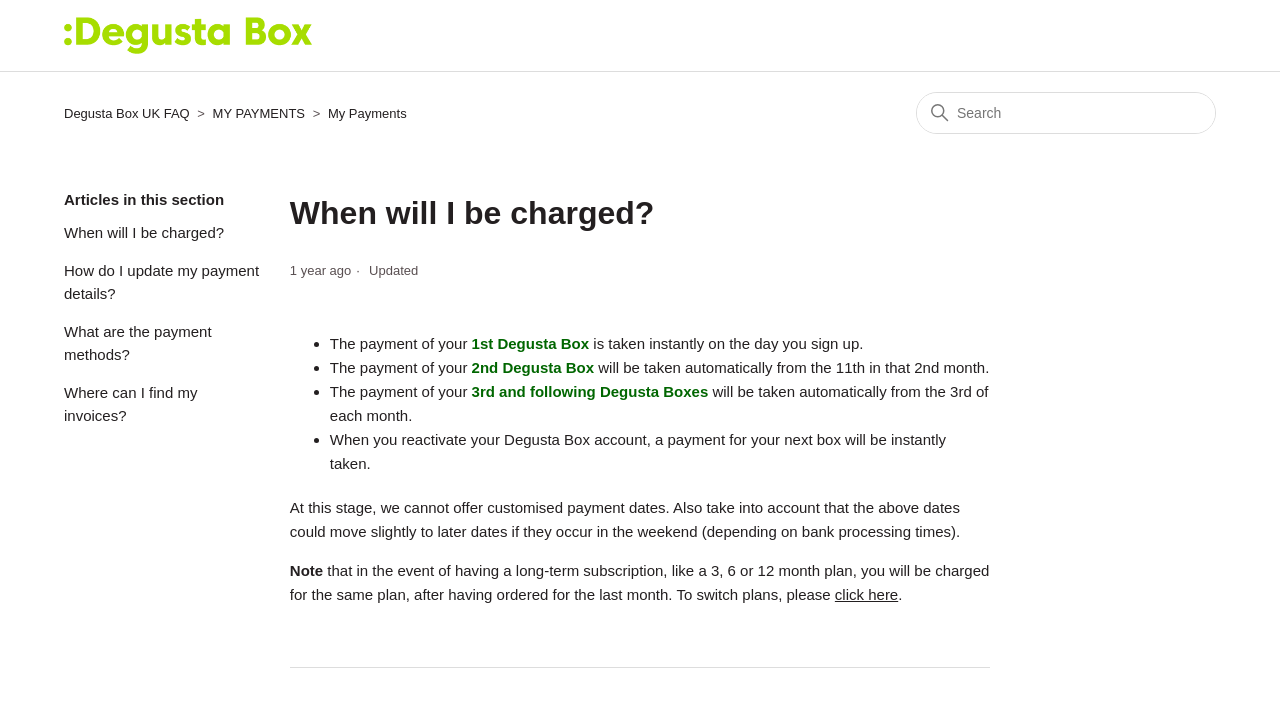From the element description What are the payment methods?, predict the bounding box coordinates of the UI element. The coordinates must be specified in the format (top-left x, top-left y, bottom-right x, bottom-right y) and should be within the 0 to 1 range.

[0.05, 0.457, 0.203, 0.521]